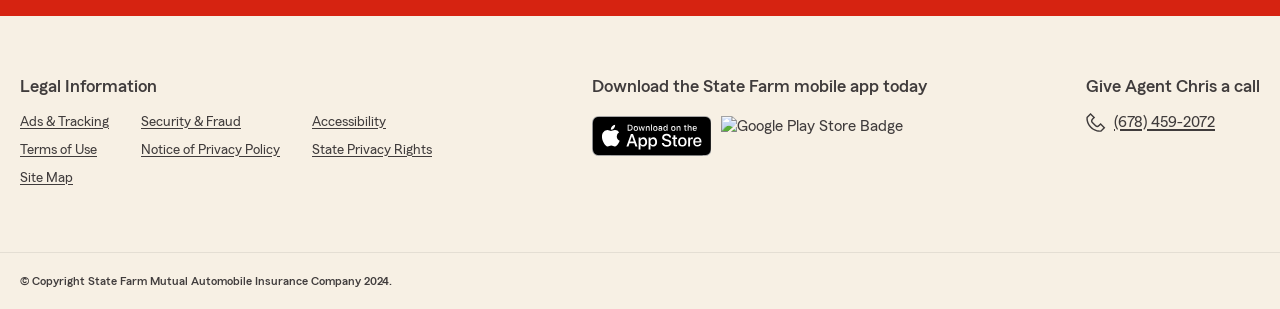What is the purpose of the 'Site Map' link?
Based on the image, give a one-word or short phrase answer.

To navigate the website